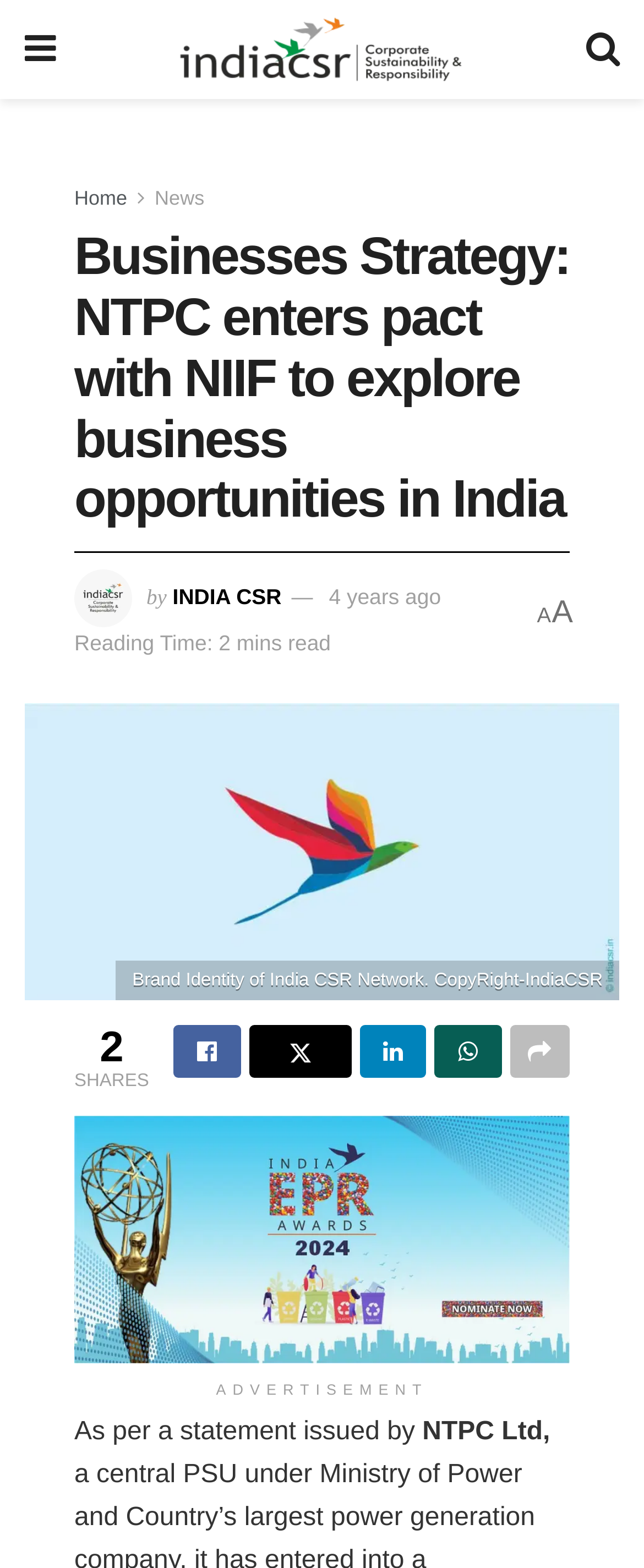Show me the bounding box coordinates of the clickable region to achieve the task as per the instruction: "Click the Home link".

[0.115, 0.119, 0.197, 0.134]